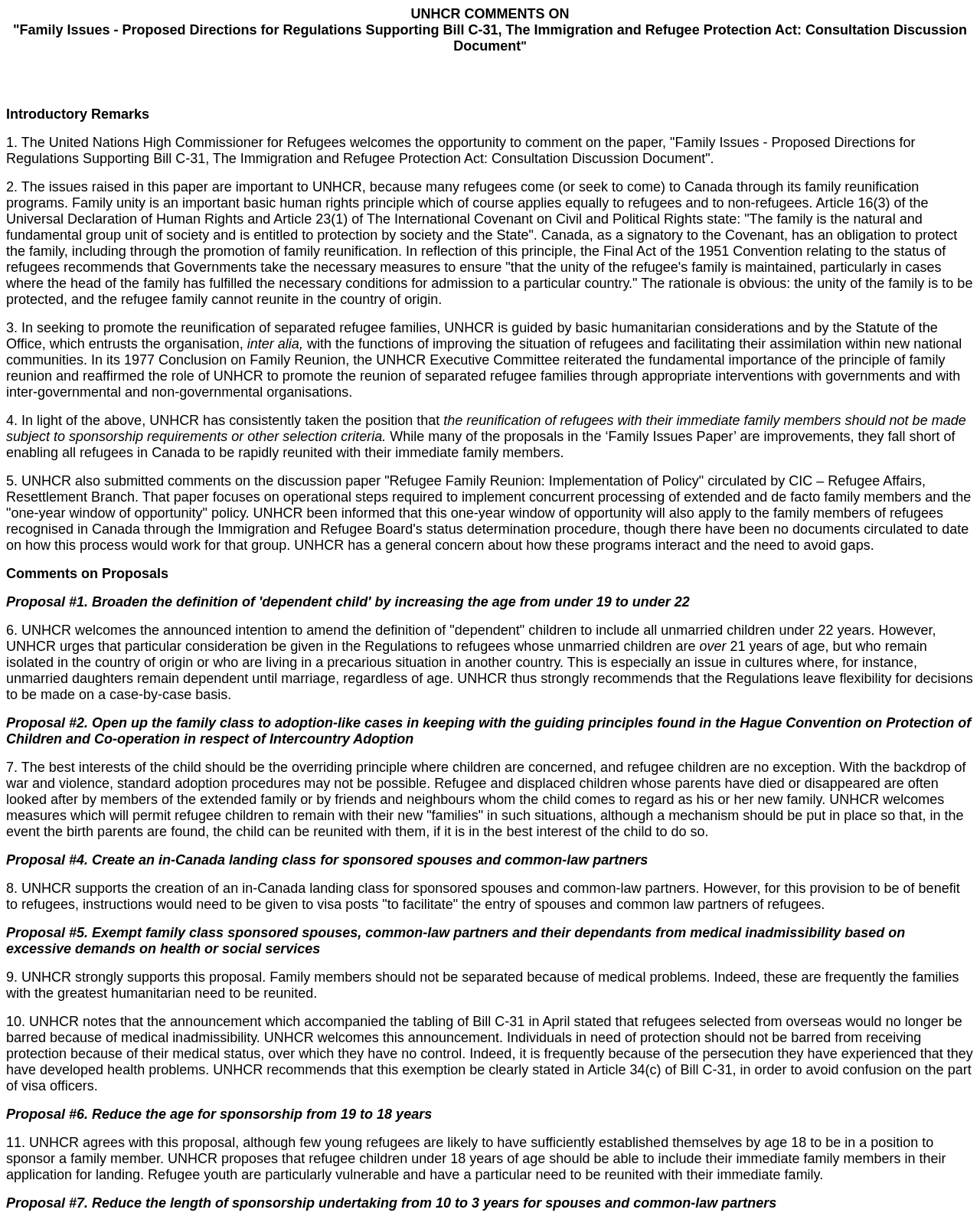Offer an in-depth caption of the entire webpage.

This webpage appears to be a formal document or report from the United Nations High Commissioner for Refugees (UNHCR) commenting on a consultation discussion document related to family issues and regulations supporting Bill C-31, the Immigration and Refugee Protection Act. 

At the top of the page, there is a title "UNHCR COMMENTS ON" followed by the title of the discussion document. Below this, there is an introductory remark, and then the report is divided into sections, each addressing a specific proposal or issue related to family reunification and refugee protection.

The report consists of 11 sections, each with a number and a brief title. The text is dense and formal, with many sentences and paragraphs discussing the UNHCR's position on various aspects of refugee family reunification, including the importance of family unity, the need to protect the family, and the organization's concerns and recommendations regarding specific proposals.

Throughout the report, there are no images, and the layout is straightforward, with each section following the previous one in a linear fashion. The text is organized in a clear and logical manner, making it easy to follow the UNHCR's arguments and recommendations.